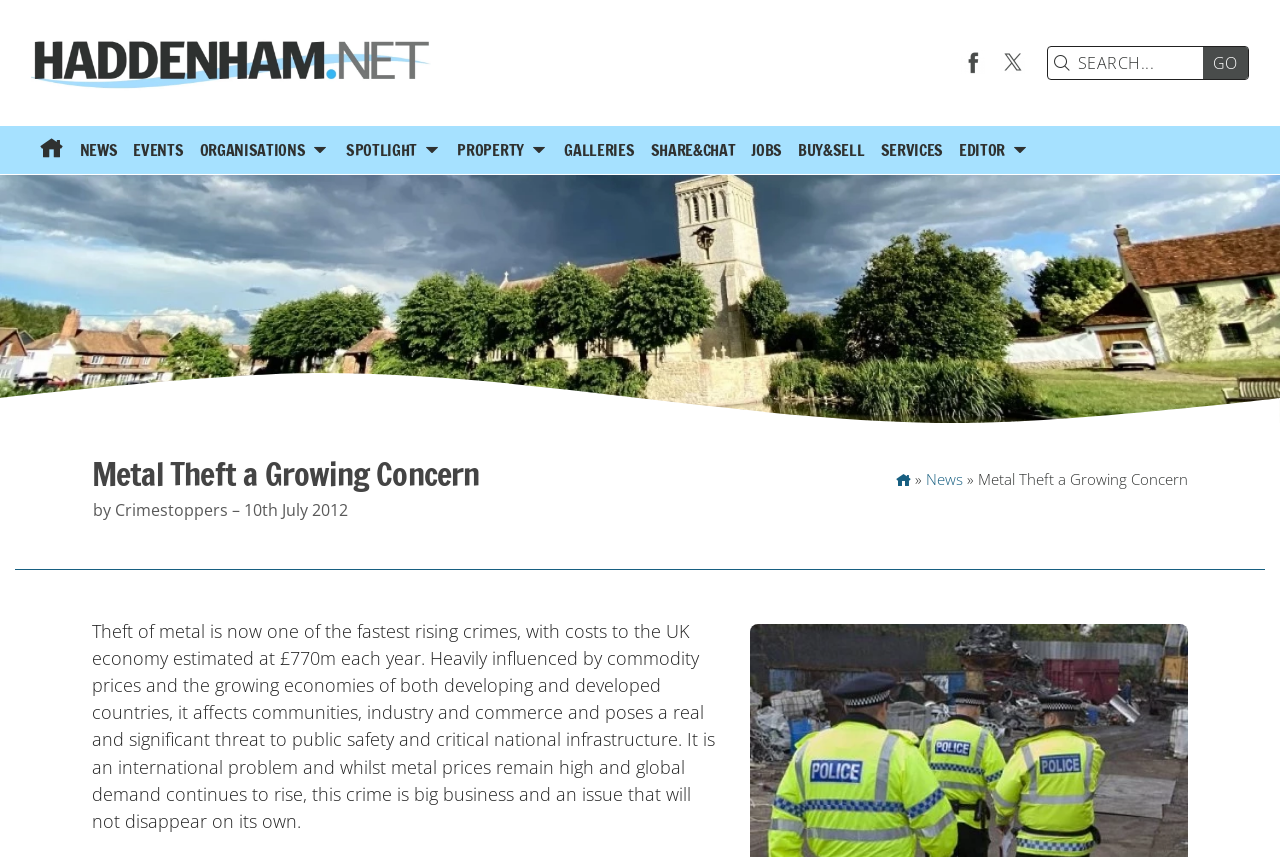Locate the bounding box coordinates of the segment that needs to be clicked to meet this instruction: "Submit your name and email".

None